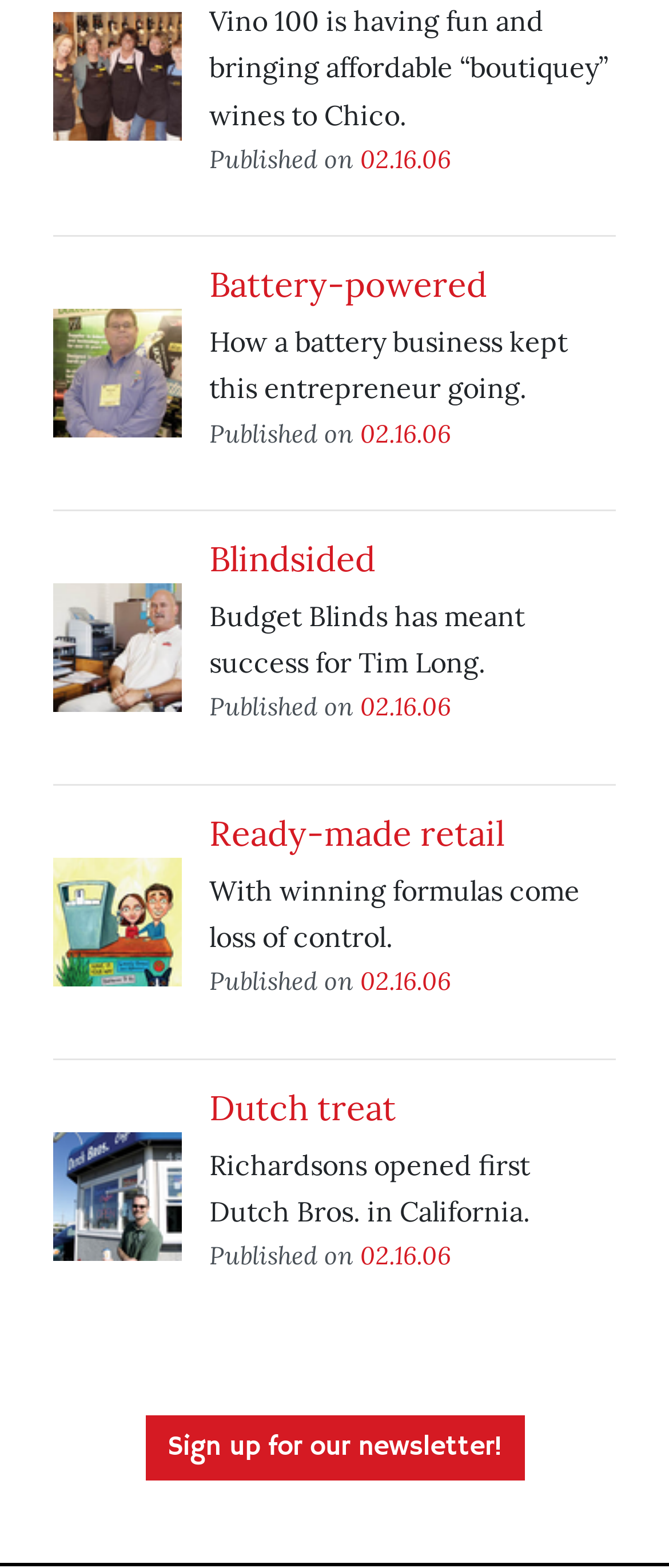Look at the image and give a detailed response to the following question: What is the date of publication for the second article?

The date of publication for the second article is '02.16.06' which can be found in the link element with the text '02.16.06'.